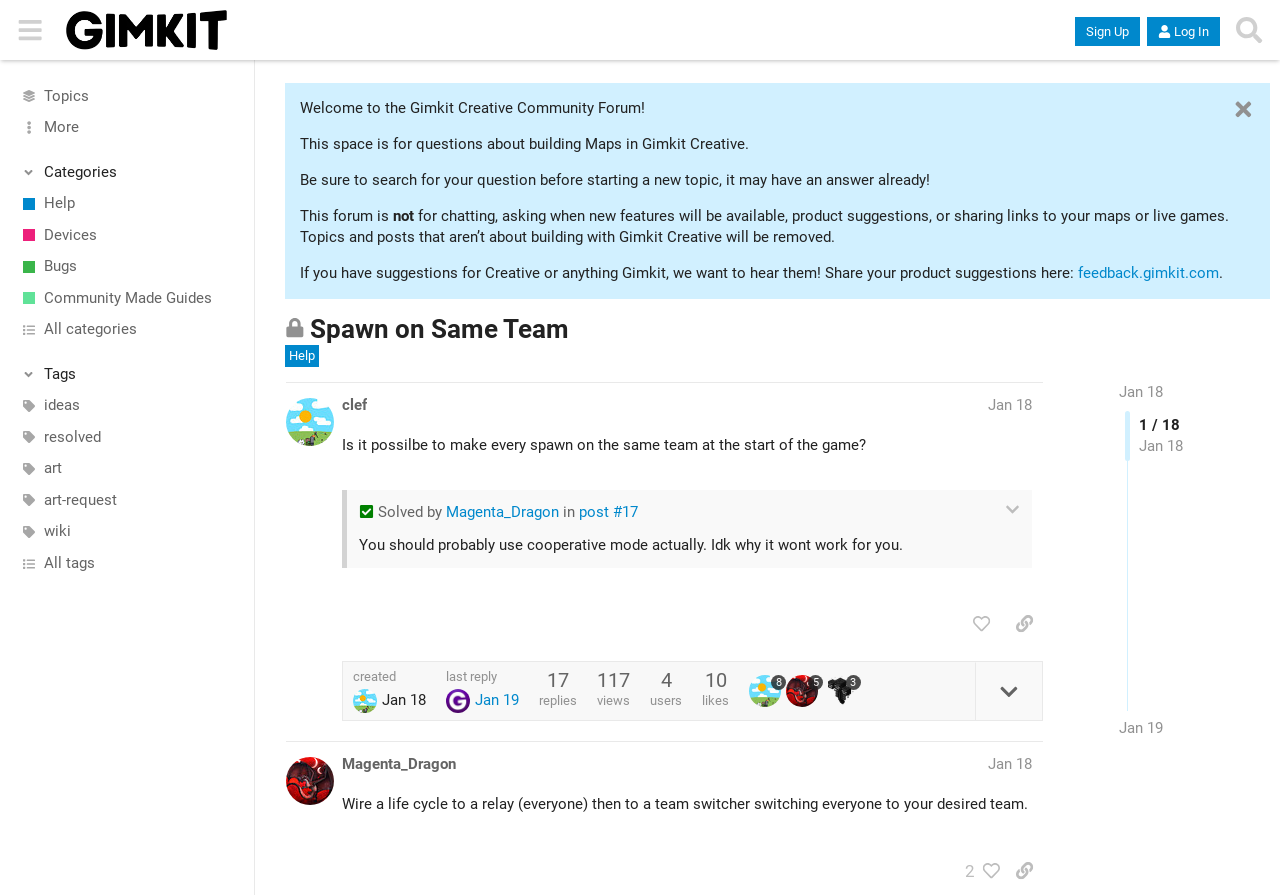What is the purpose of this space?
Answer the question based on the image using a single word or a brief phrase.

Questions about building Maps in Gimkit Creative